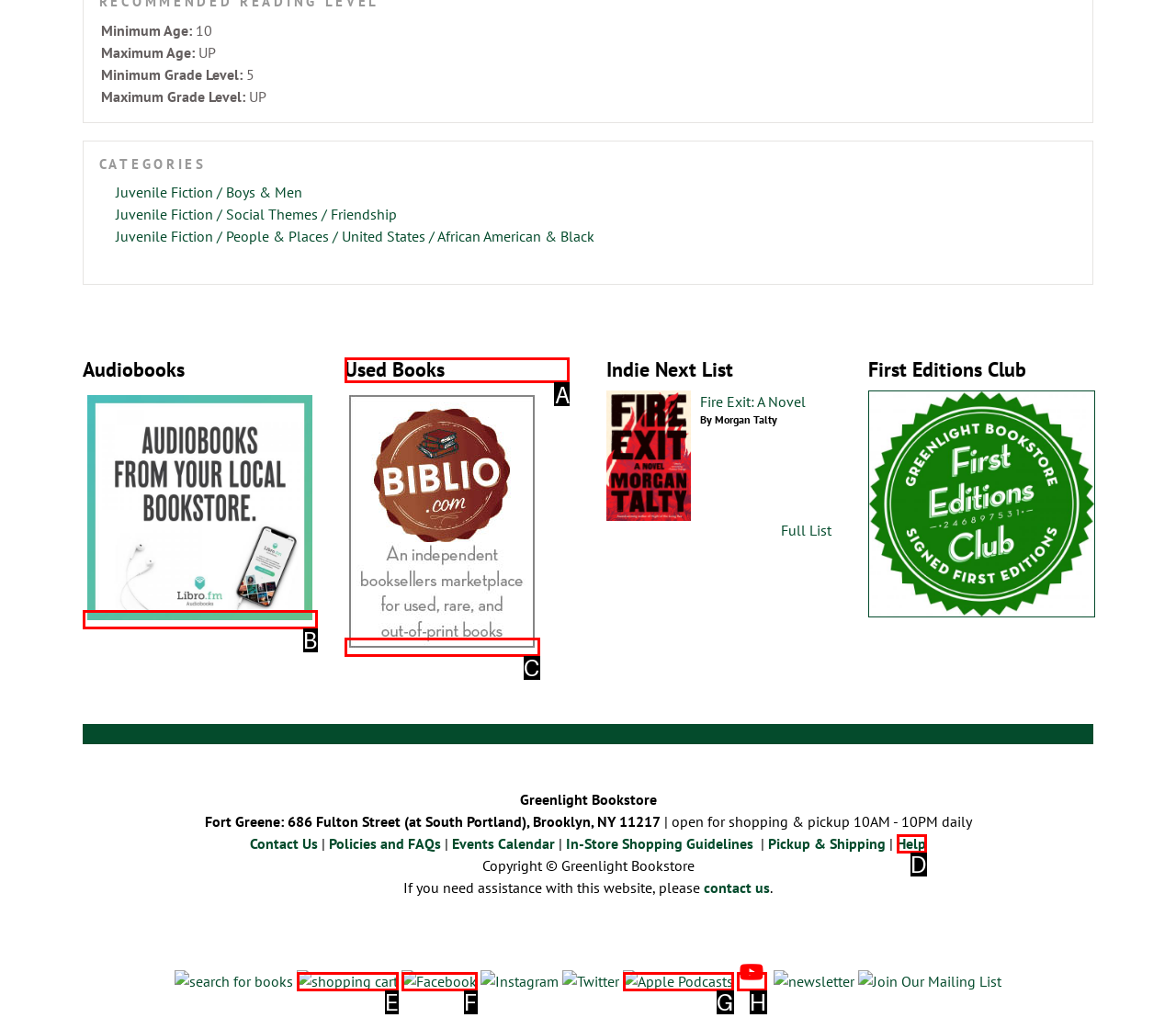Select the letter of the UI element you need to click on to fulfill this task: Check 'Used Books'. Write down the letter only.

A